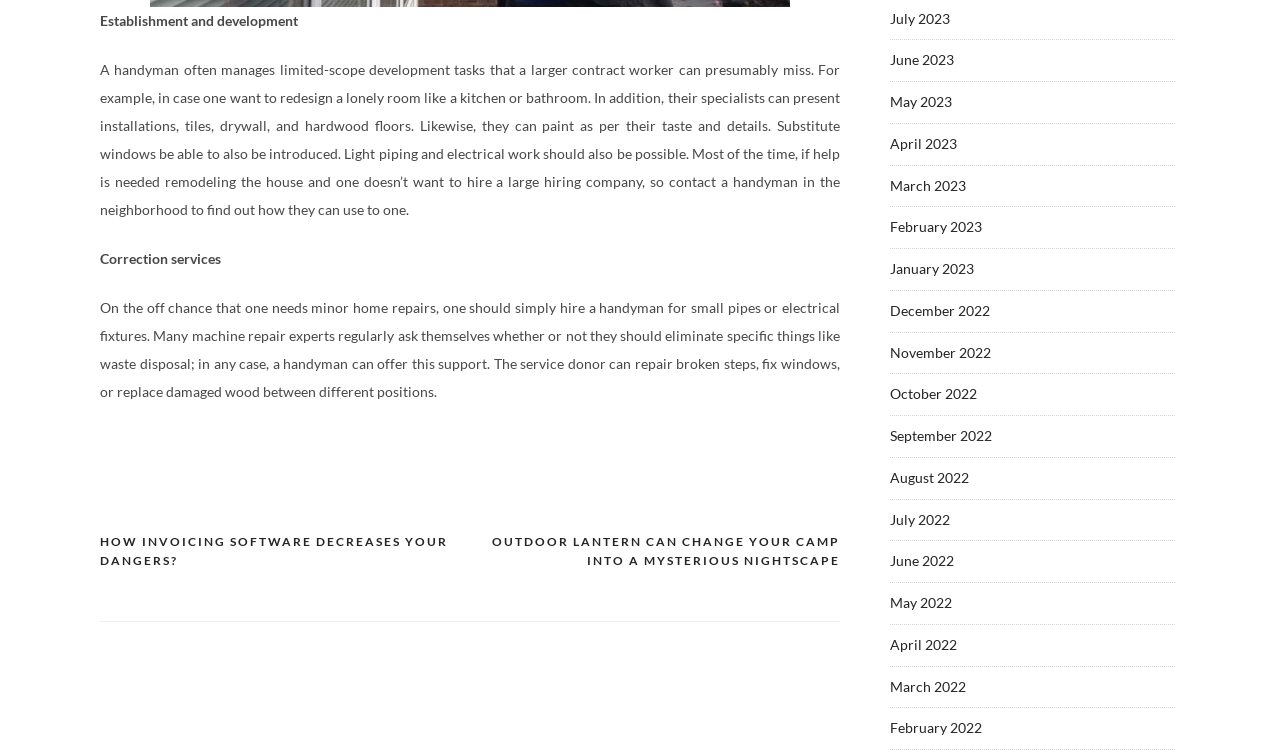Please locate the bounding box coordinates of the region I need to click to follow this instruction: "Navigate to July 2023".

[0.695, 0.013, 0.742, 0.035]